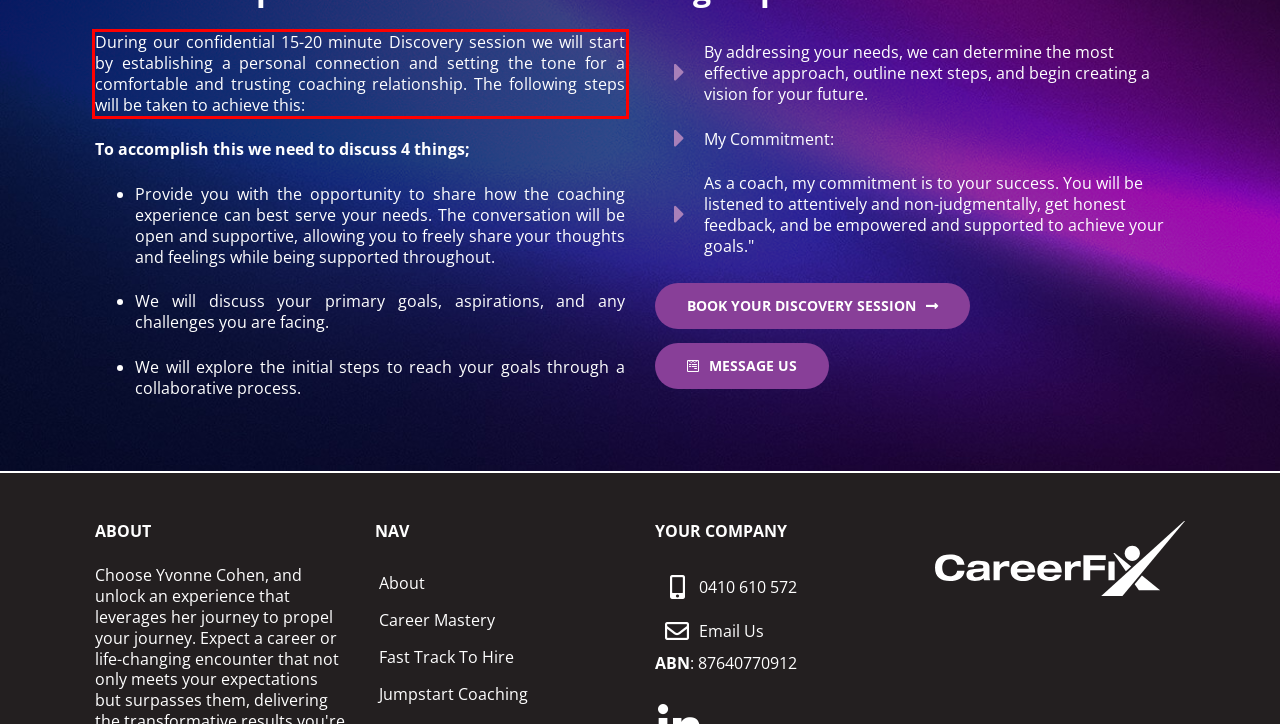Examine the screenshot of the webpage, locate the red bounding box, and generate the text contained within it.

During our confidential 15-20 minute Discovery session we will start by establishing a personal connection and setting the tone for a comfortable and trusting coaching relationship. The following steps will be taken to achieve this: